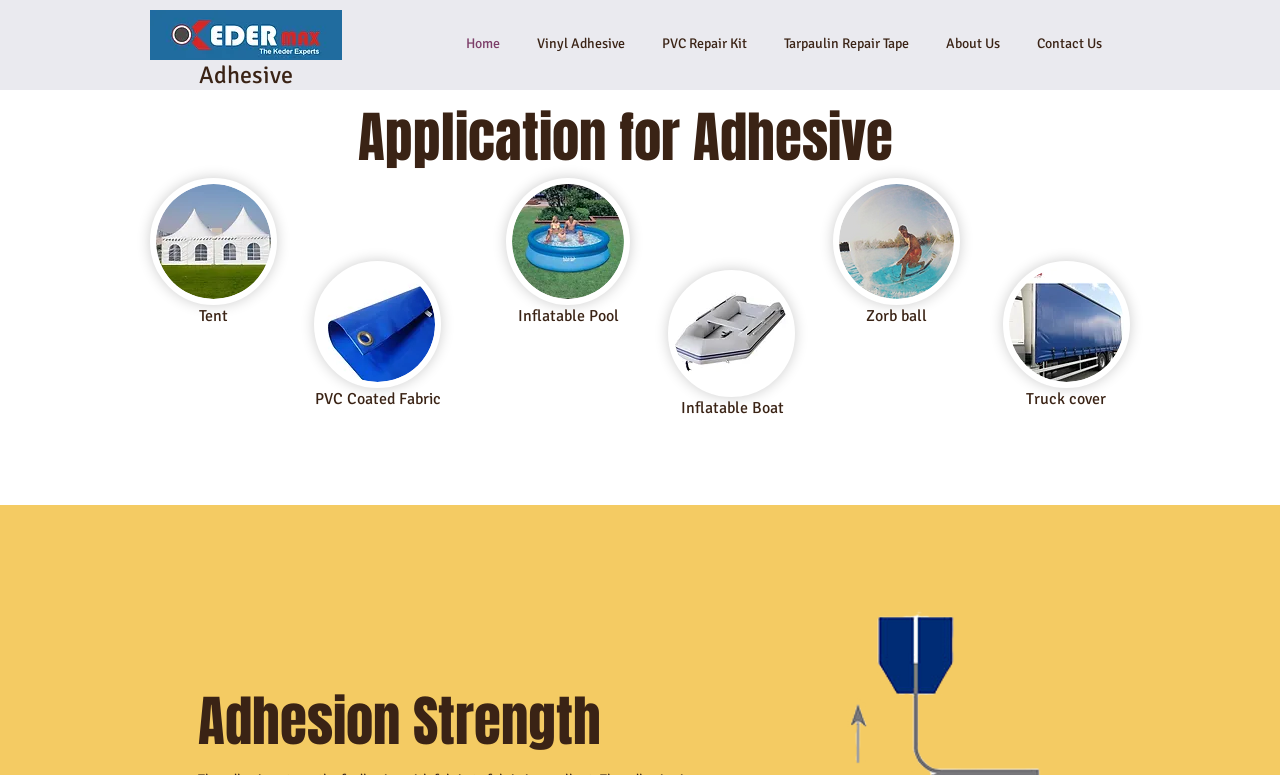Highlight the bounding box of the UI element that corresponds to this description: "Tarpaulin Repair Tape".

[0.595, 0.025, 0.722, 0.089]